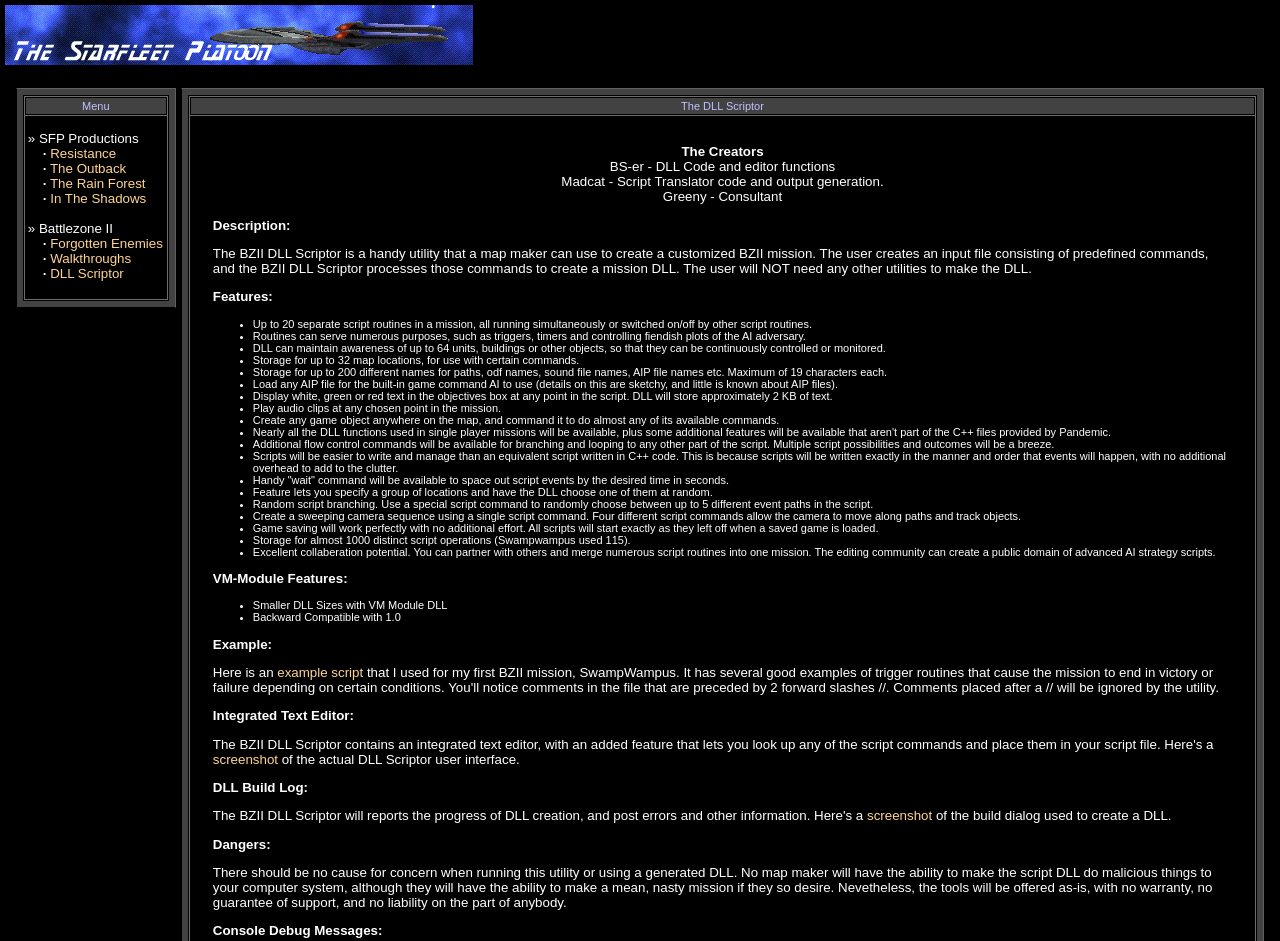Please identify the bounding box coordinates of the element on the webpage that should be clicked to follow this instruction: "Click on the 'Walkthroughs' link". The bounding box coordinates should be given as four float numbers between 0 and 1, formatted as [left, top, right, bottom].

[0.039, 0.267, 0.103, 0.283]